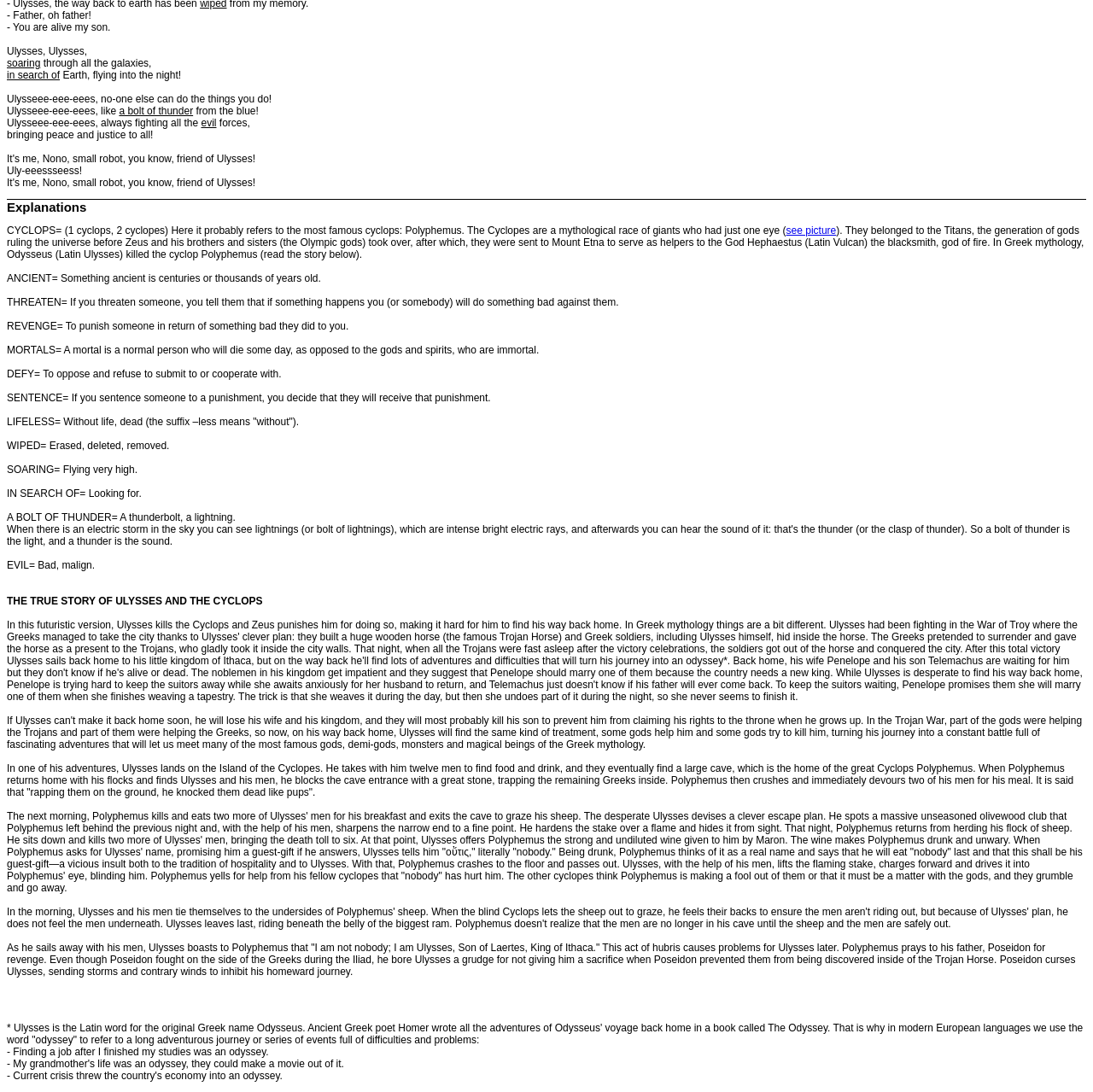Provide the bounding box coordinates of the HTML element this sentence describes: "Next »Go HTTP handler patterns".

None